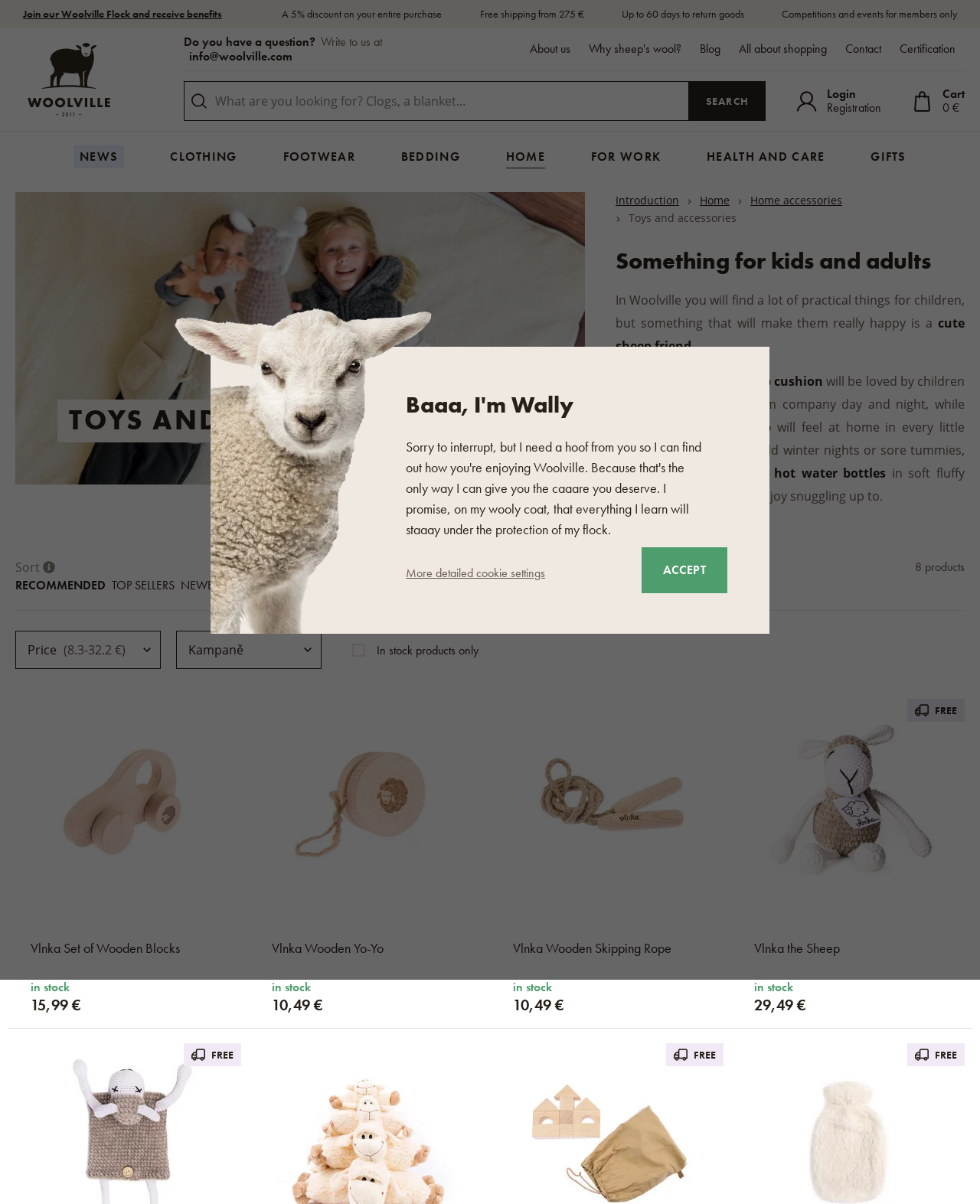Determine the bounding box coordinates for the area that should be clicked to carry out the following instruction: "Login to your account".

[0.812, 0.073, 0.899, 0.084]